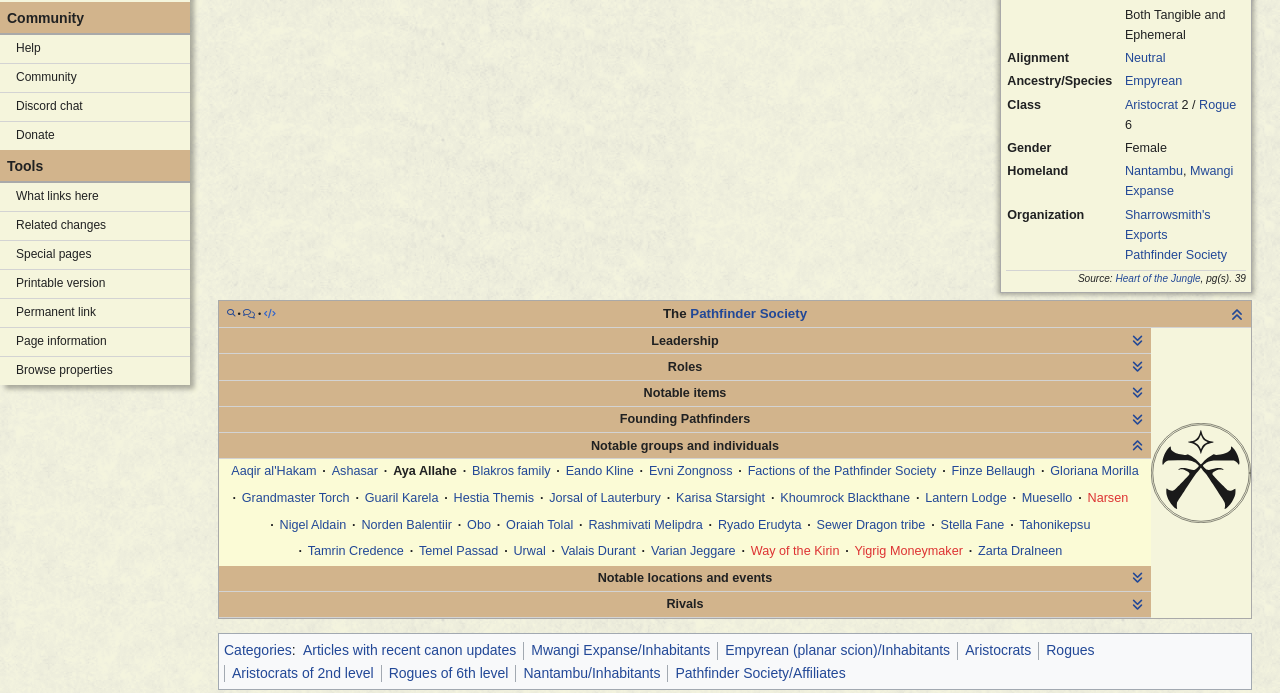From the webpage screenshot, predict the bounding box of the UI element that matches this description: "Articles with recent canon updates".

[0.237, 0.927, 0.403, 0.95]